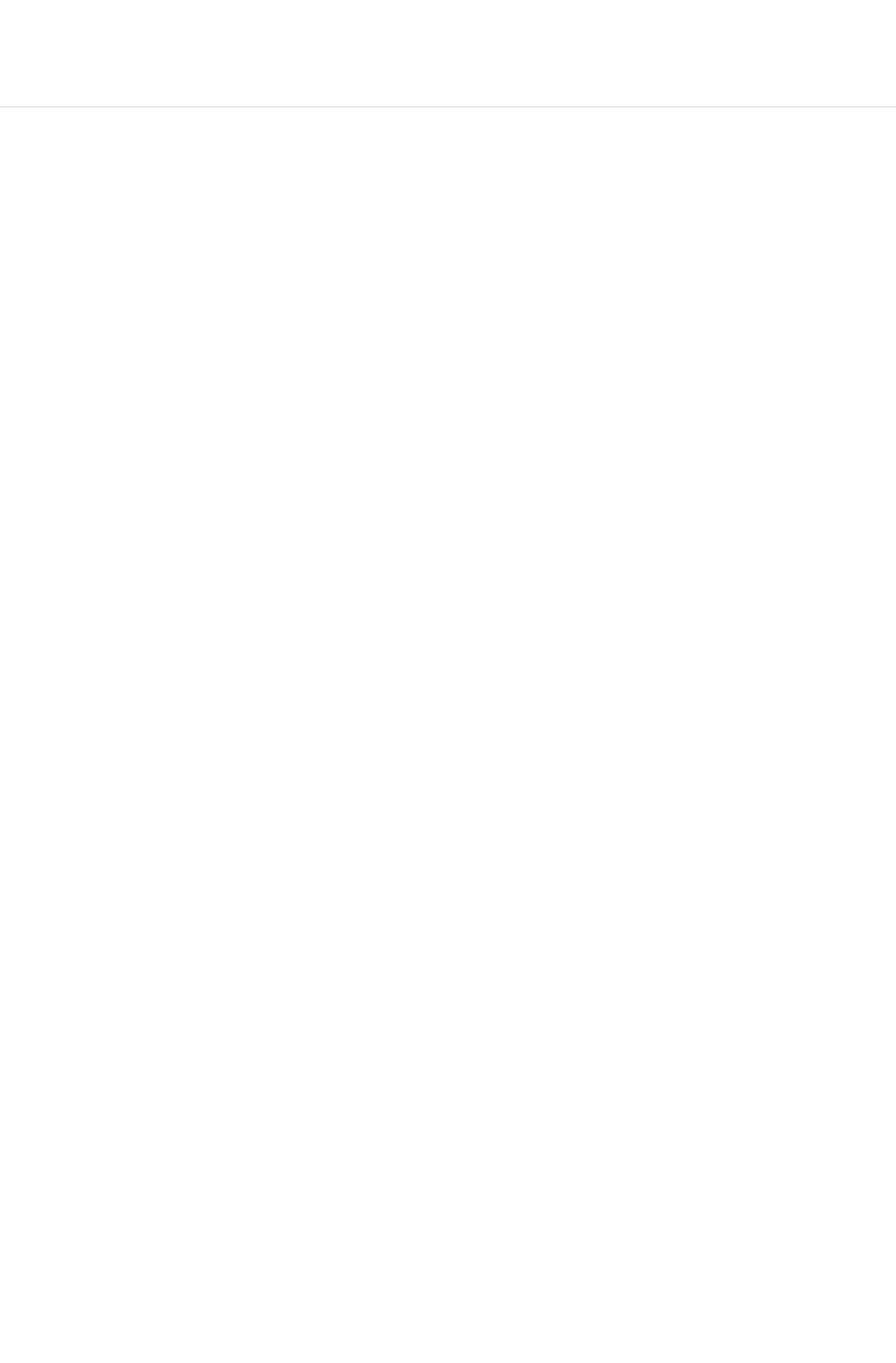What is the purpose of the checkbox?
Please interpret the details in the image and answer the question thoroughly.

The checkbox is located below the email input field and has a description stating that by checking it, the user confirms they have read and agree to the terms of use regarding the storage of the data submitted through the form. This implies that the checkbox is used to obtain user consent before submitting the form.